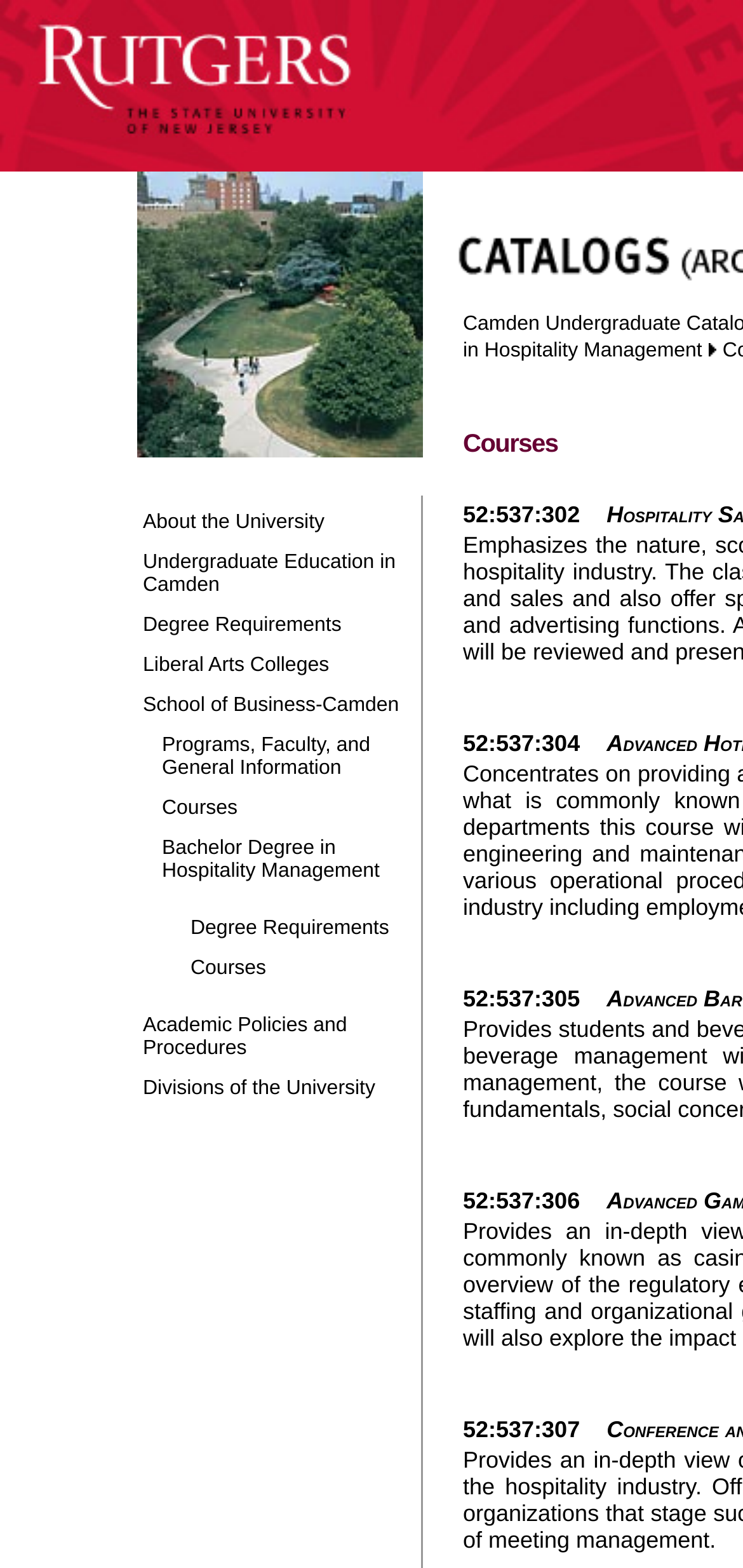Please provide a short answer using a single word or phrase for the question:
How many rows are there in the table?

14